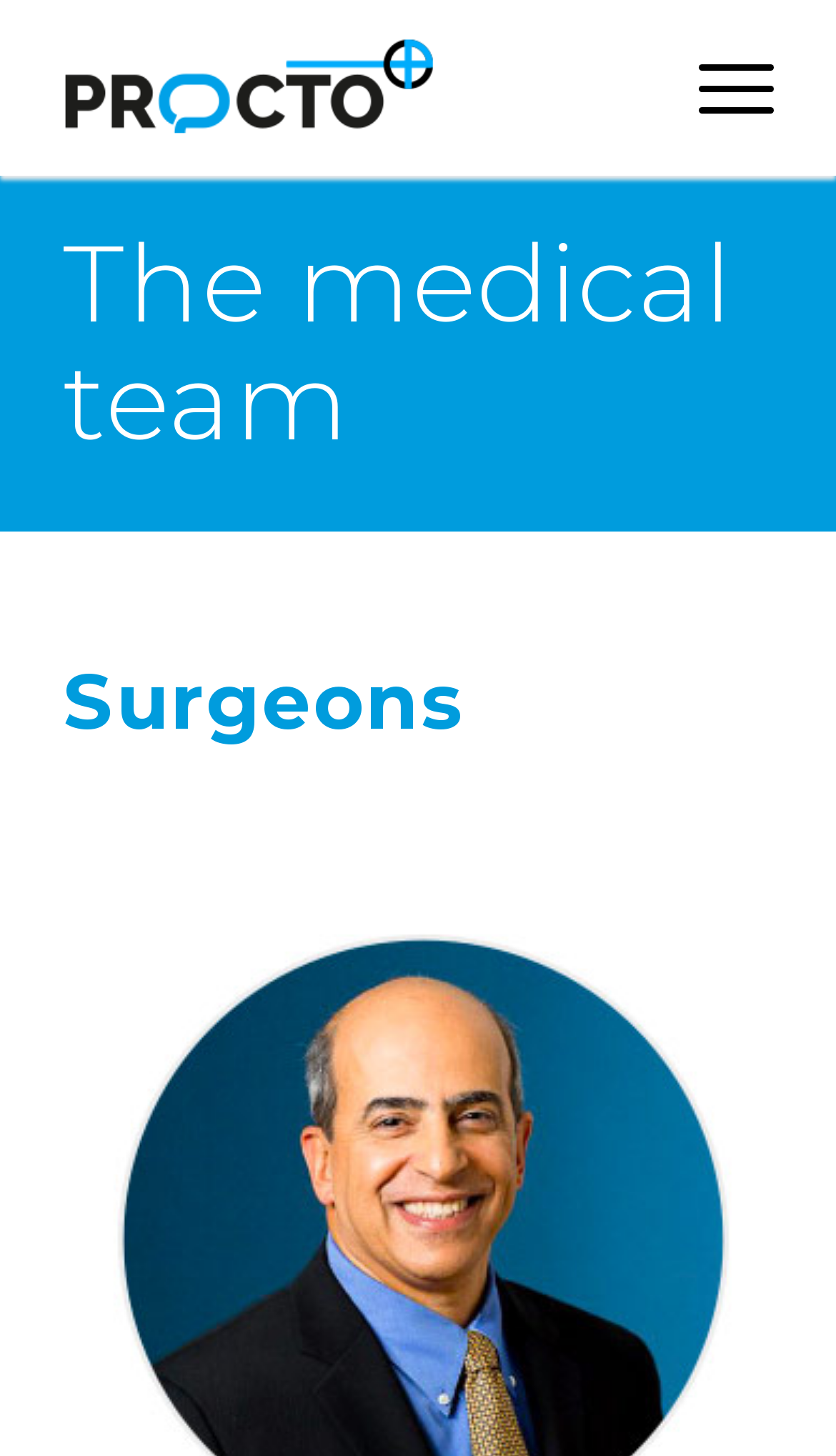Find the headline of the webpage and generate its text content.

The medical team